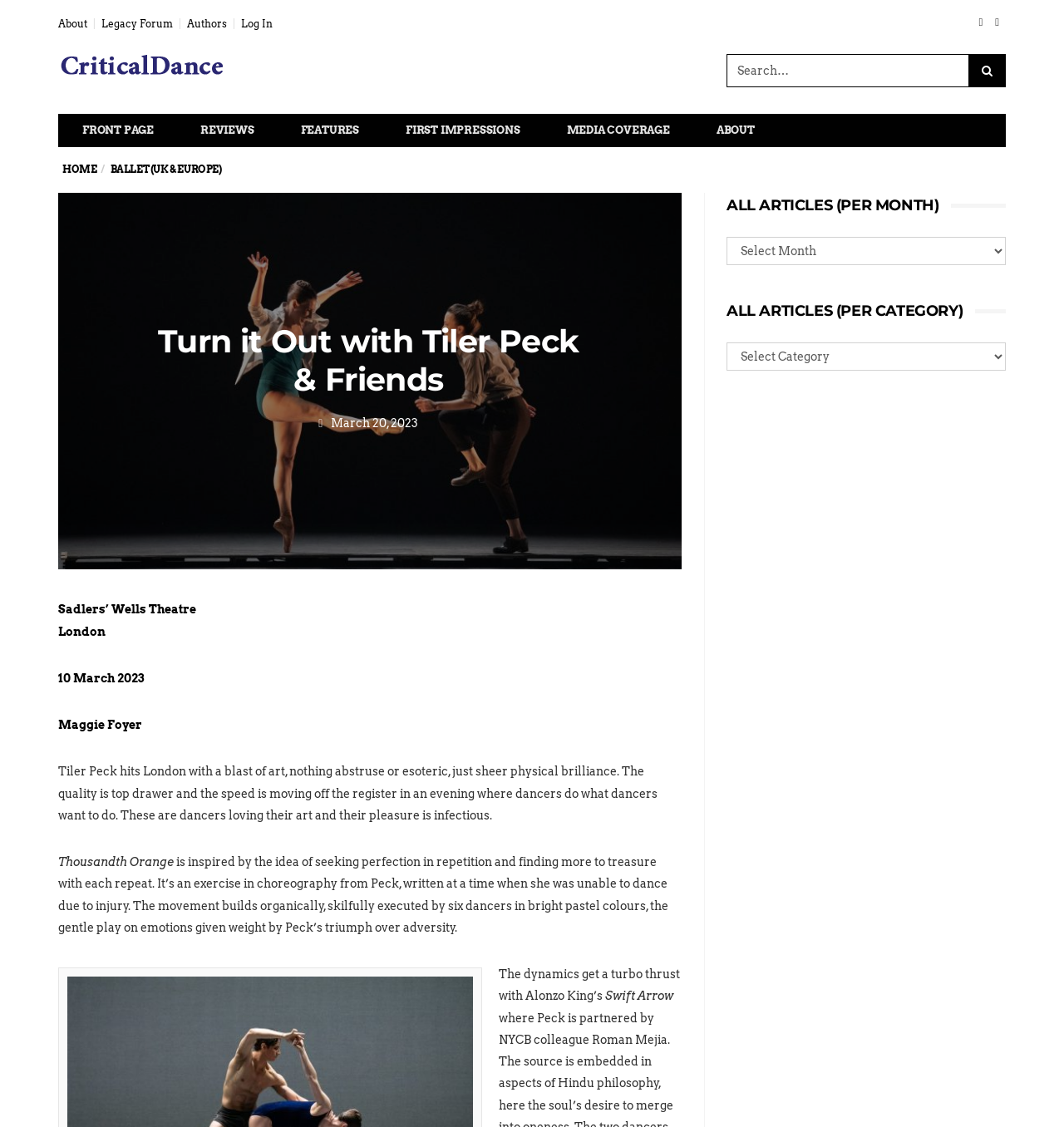Given the webpage screenshot and the description, determine the bounding box coordinates (top-left x, top-left y, bottom-right x, bottom-right y) that define the location of the UI element matching this description: First Impressions

[0.359, 0.102, 0.511, 0.13]